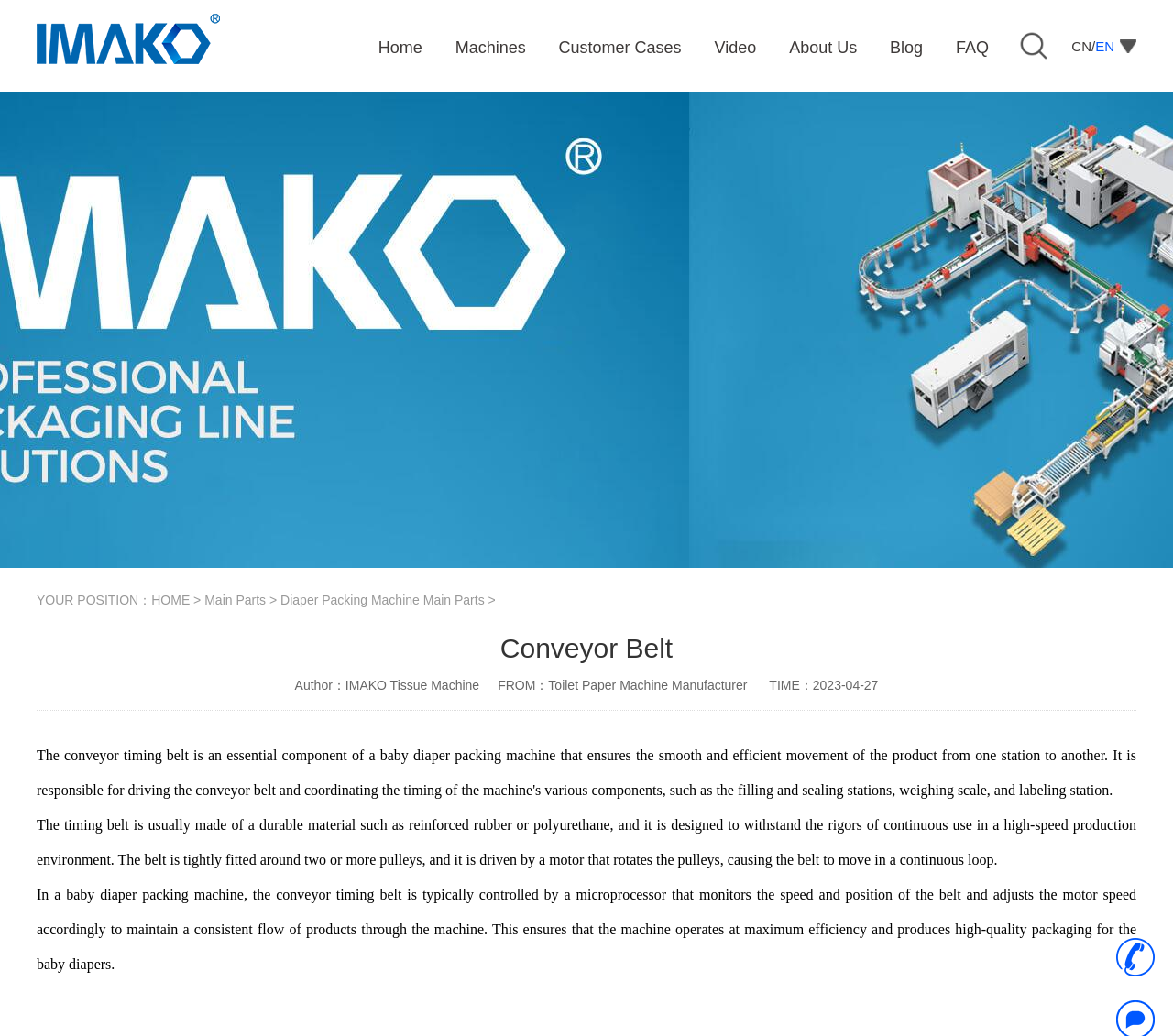What is the purpose of the conveyor belt in a baby diaper packing machine?
Please utilize the information in the image to give a detailed response to the question.

The webpage explains that the belt is an essential component of a baby diaper packing machine that ensures the smooth and efficient movement of the product from one station to another.